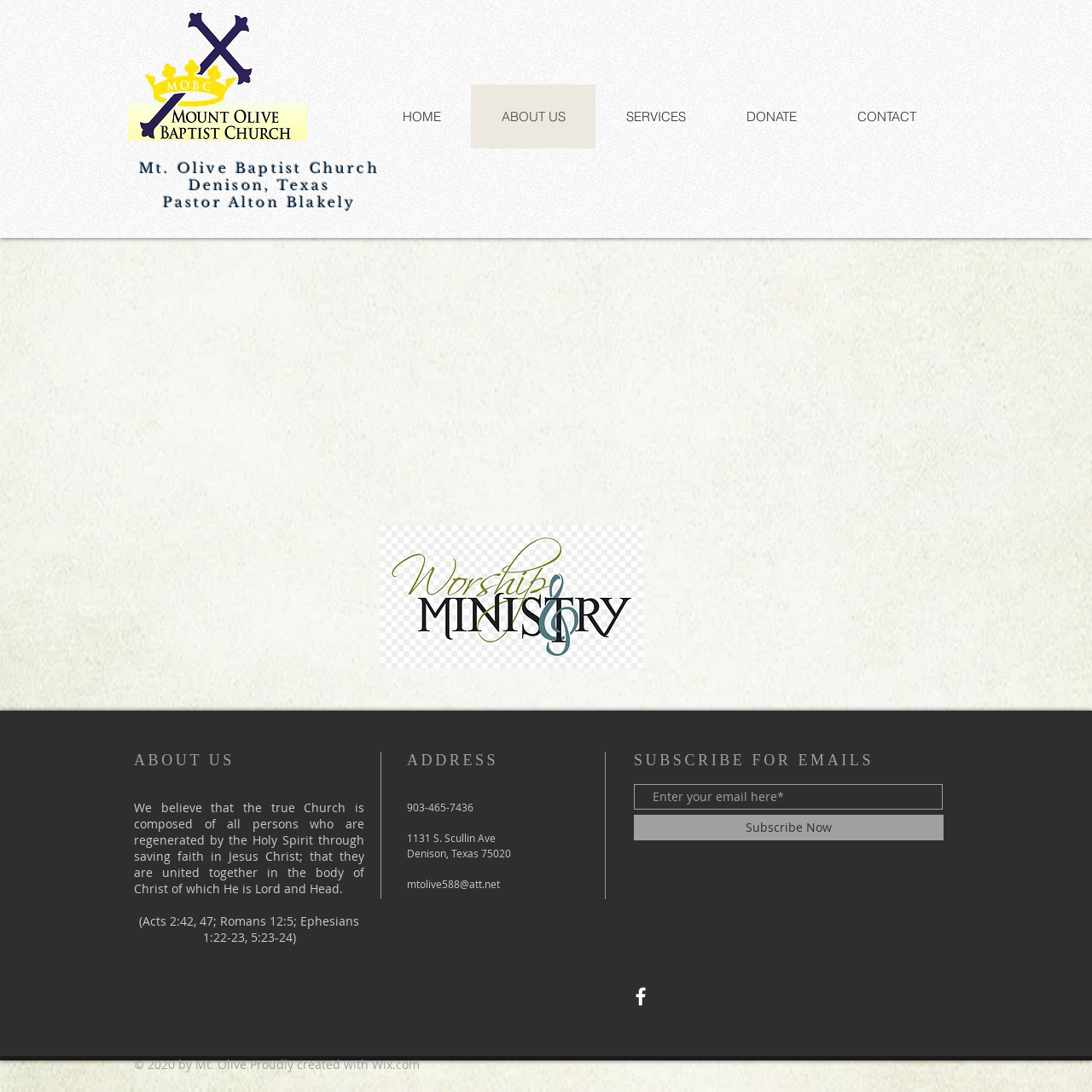How can I contact the church?
Your answer should be a single word or phrase derived from the screenshot.

Phone or email